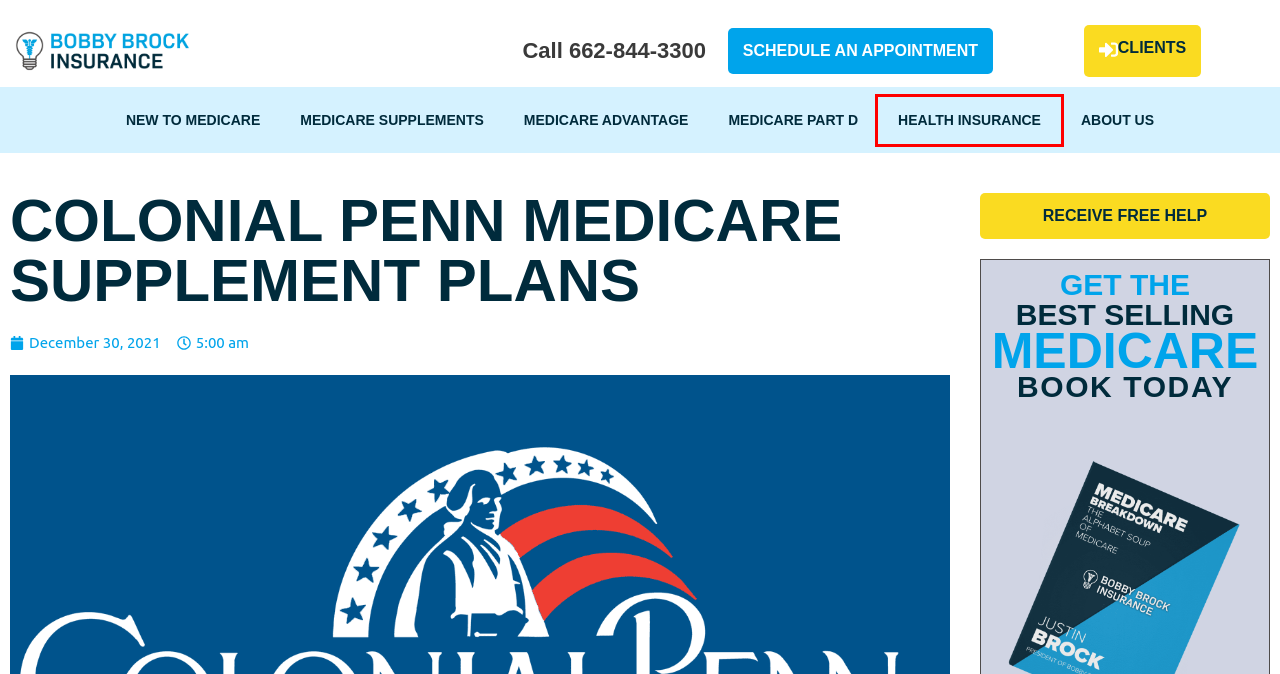Review the screenshot of a webpage containing a red bounding box around an element. Select the description that best matches the new webpage after clicking the highlighted element. The options are:
A. Medicare Part D: Prescription Drug Coverage & Enrollment | Bobby Brock Insurance
B. About Us - Our Story | Bobby Brock Insurance
C. The Nuts and Bolts of Medicare Advantage | Bobby Brock Insurance
D. Bobby Brock Insurance - Medicare & Health Insurance Advisors
E. What Medicare Covers | Bobby Brock Insurance
F. Contact Our Agents in Tupelo, MS | Bobby Brock Insurance
G. Get Health Insurance Coverage | Bobby Brock Insurance
H. Customer Dashboard  | Bobby Brock Insurance - Medicare & Health Insurance Advisors

G